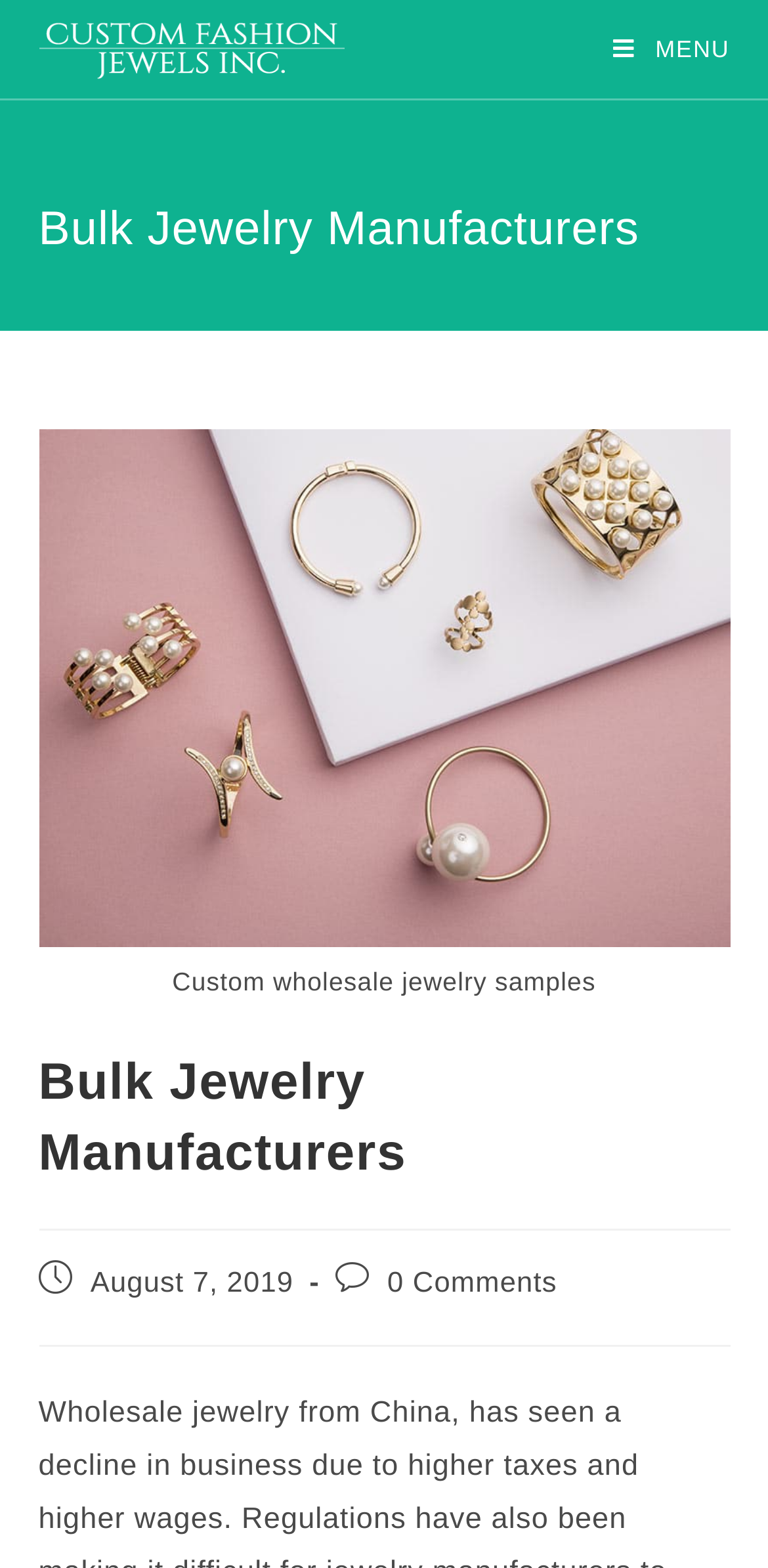How many comments does the latest article have?
Look at the screenshot and respond with one word or a short phrase.

0